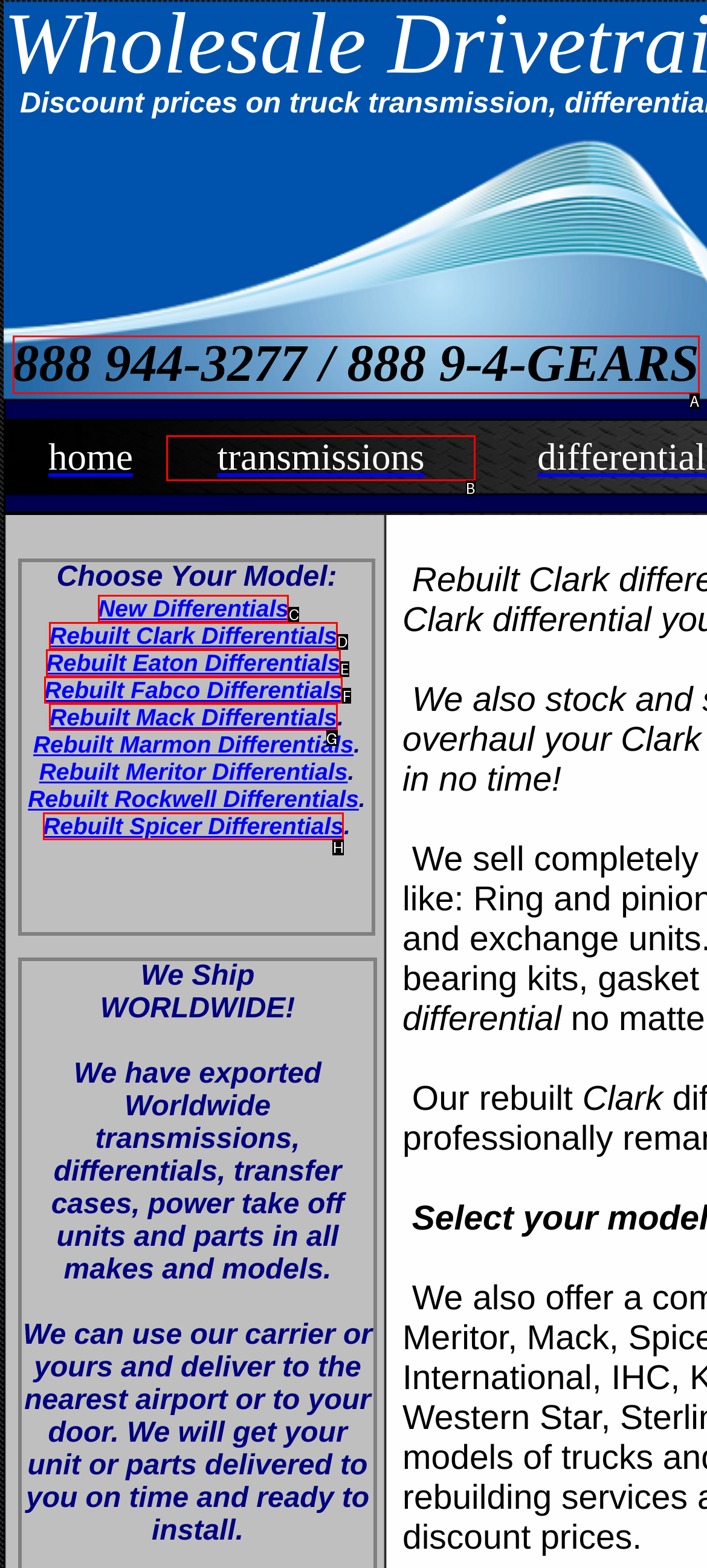Indicate the UI element to click to perform the task: Call the phone number. Reply with the letter corresponding to the chosen element.

A